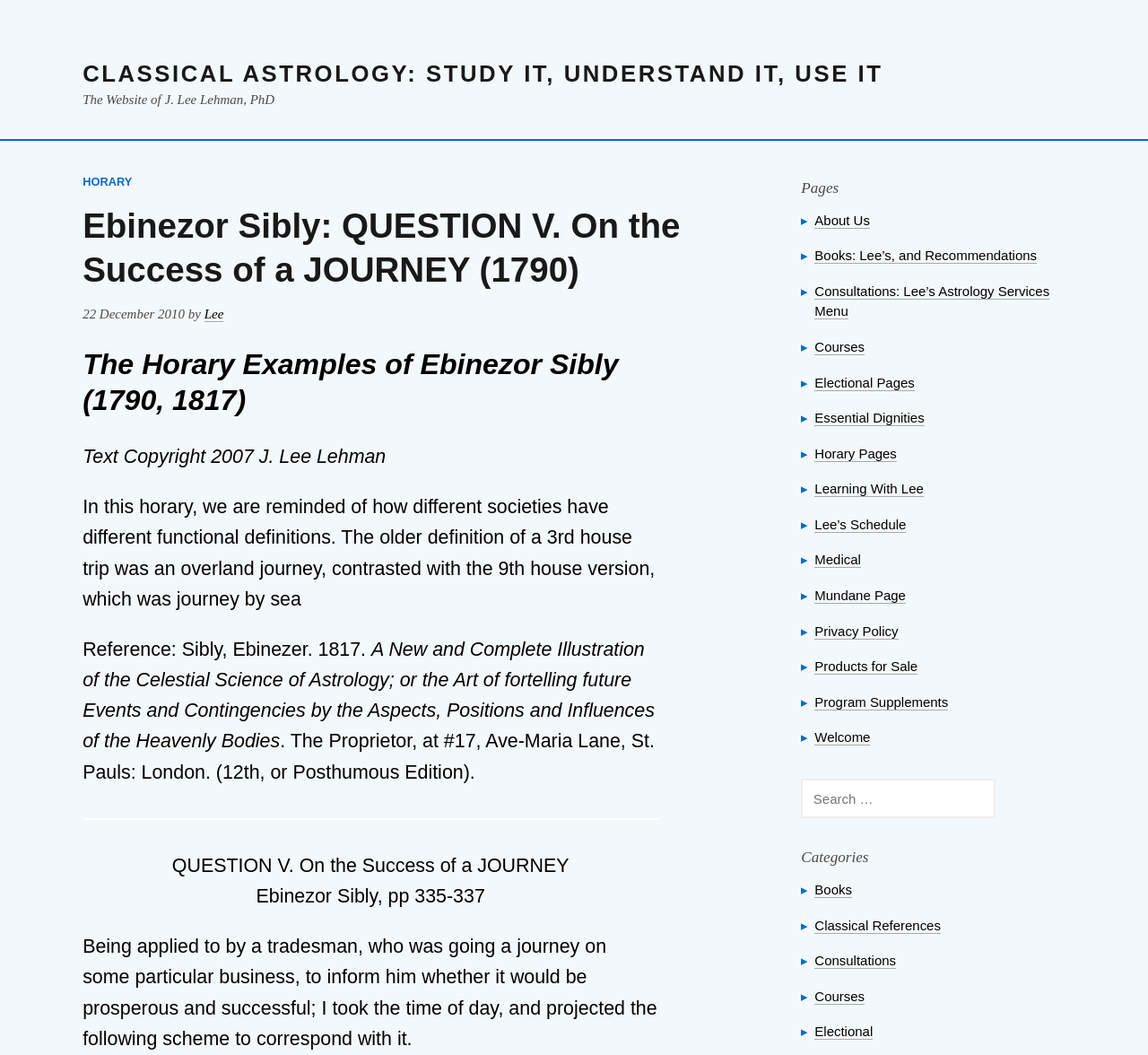Determine the bounding box for the described HTML element: "Privacy Policy". Ensure the coordinates are four float numbers between 0 and 1 in the format [left, top, right, bottom].

[0.71, 0.591, 0.782, 0.606]